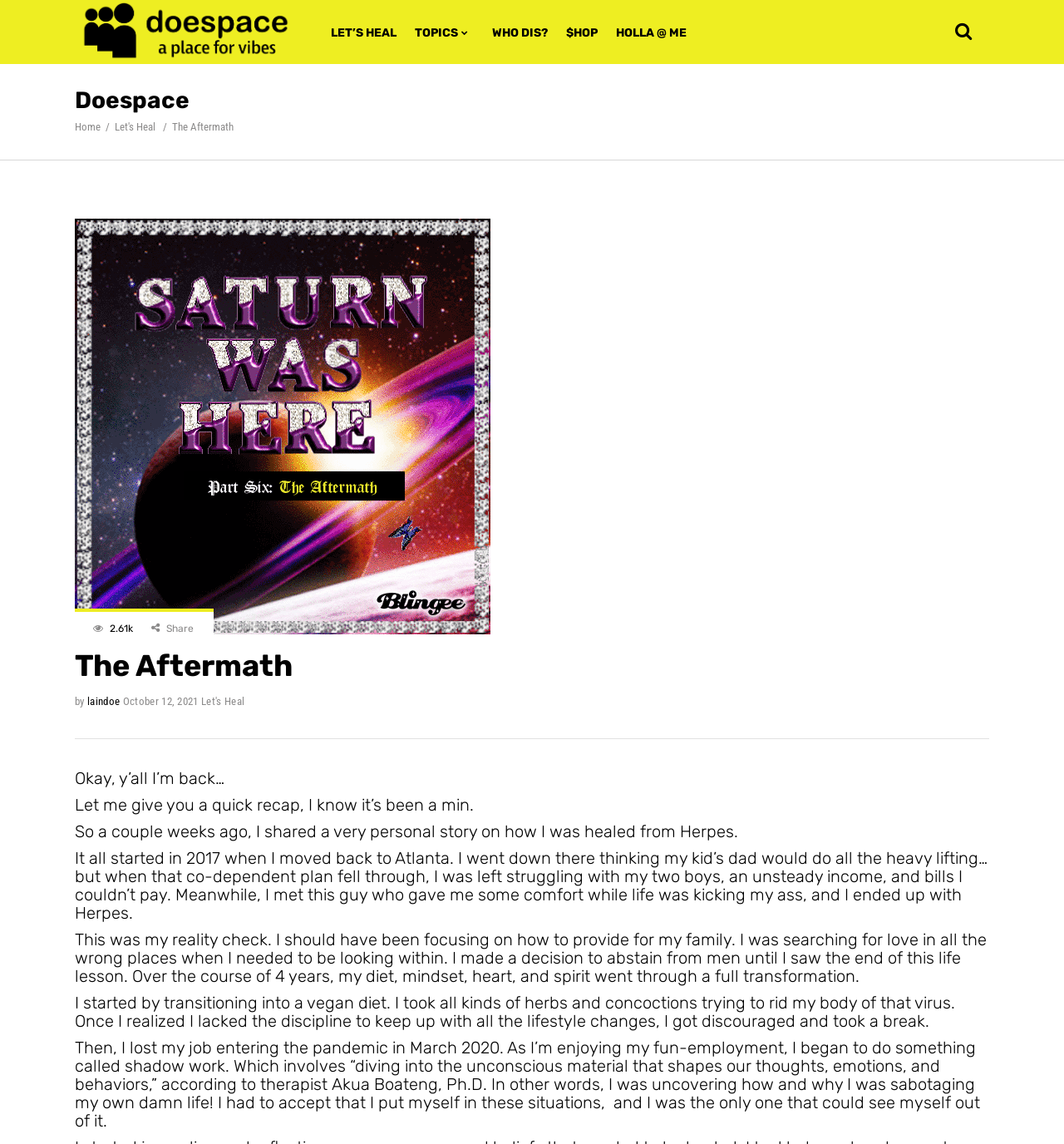Respond with a single word or short phrase to the following question: 
What is the date of the article?

October 12, 2021